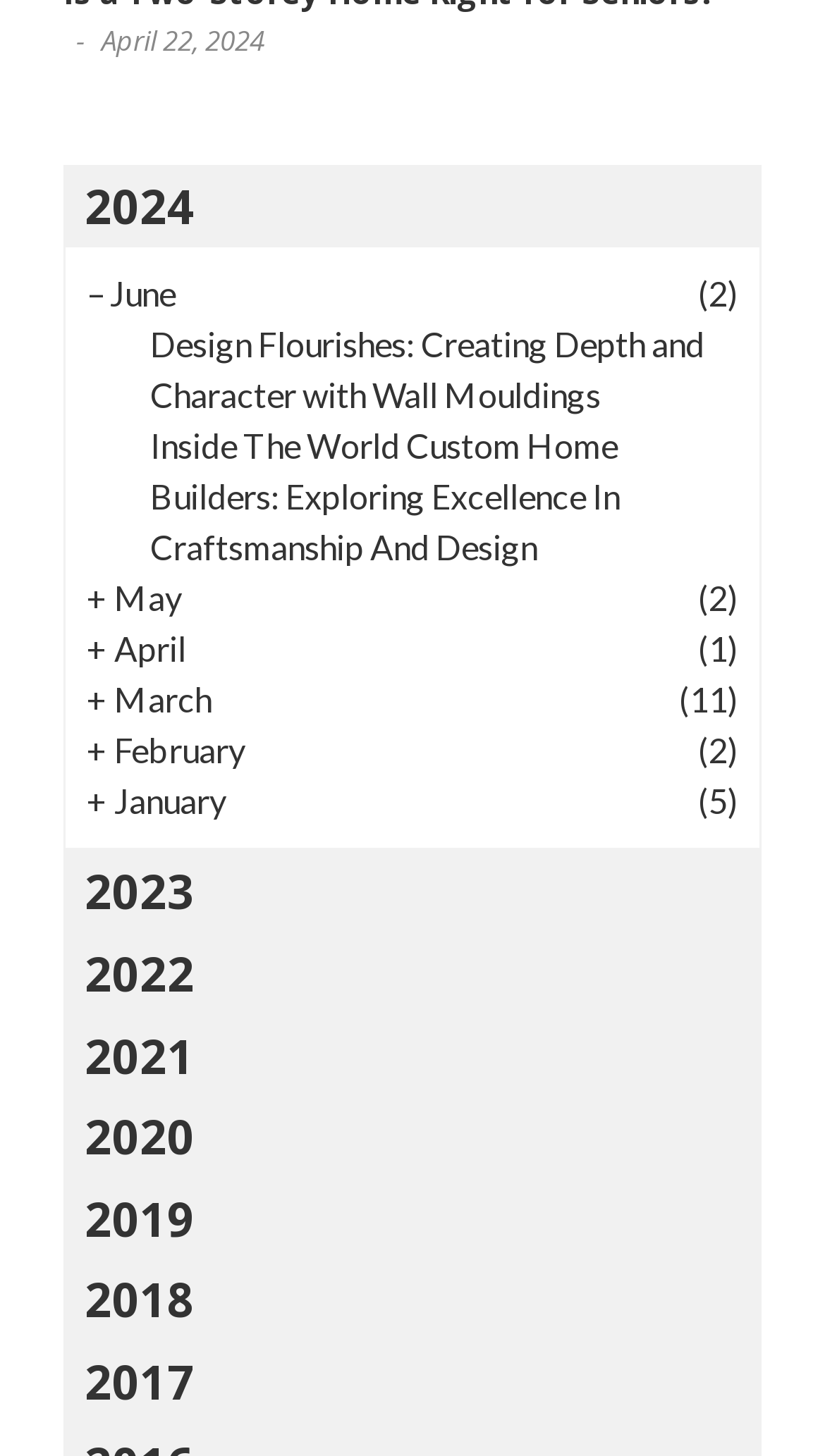Locate the bounding box coordinates of the clickable area needed to fulfill the instruction: "Read about Design Flourishes".

[0.182, 0.223, 0.854, 0.285]